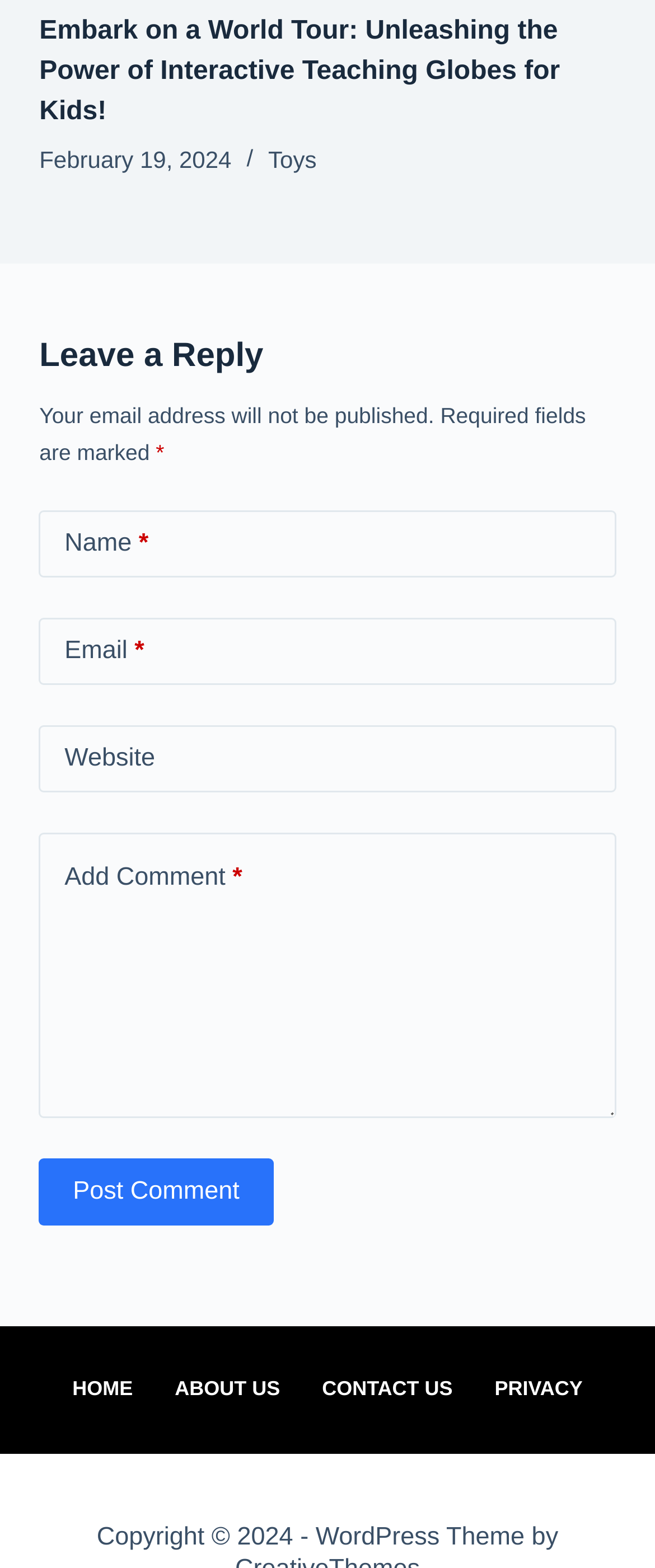Can you pinpoint the bounding box coordinates for the clickable element required for this instruction: "Enter your name in the 'Name' field"? The coordinates should be four float numbers between 0 and 1, i.e., [left, top, right, bottom].

[0.06, 0.326, 0.94, 0.368]